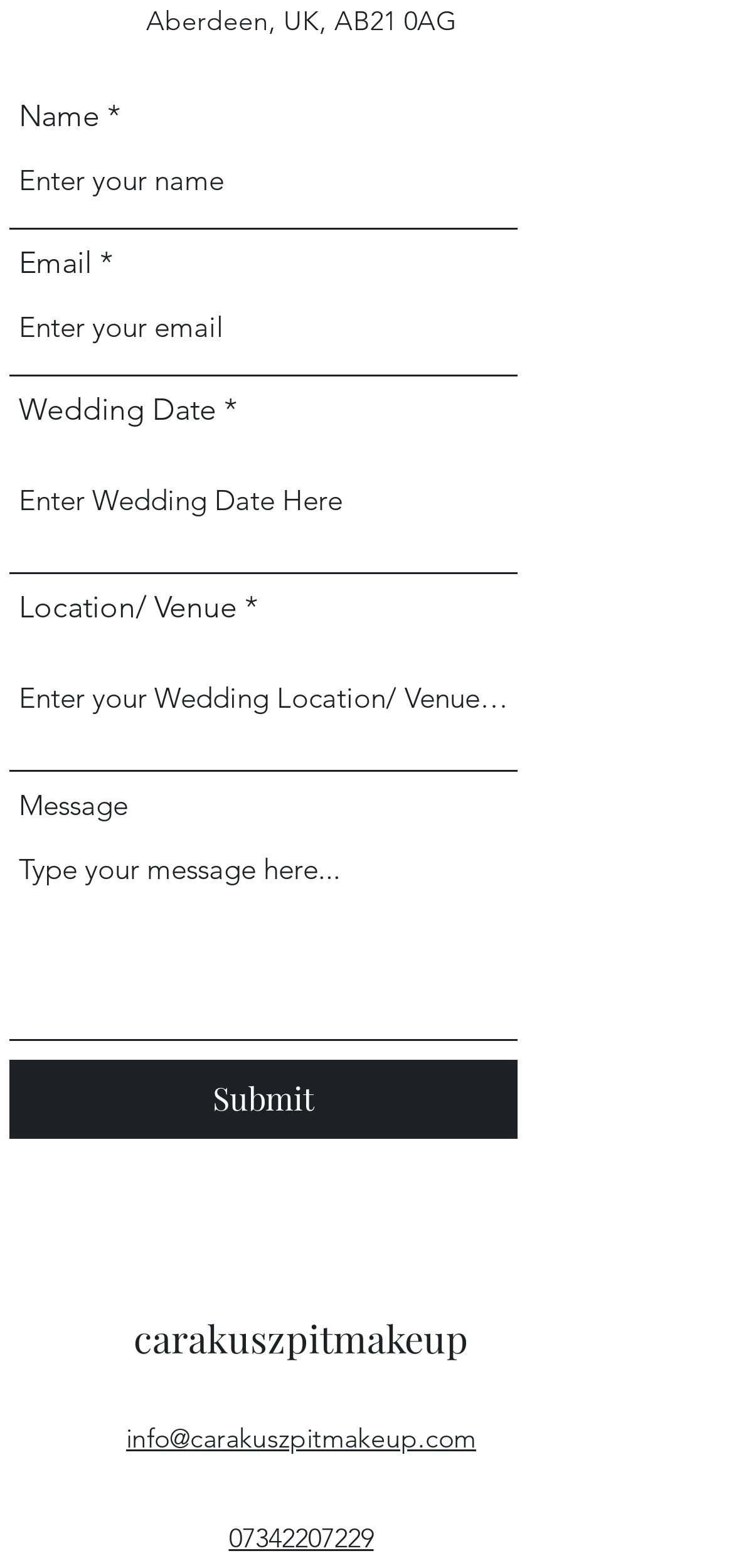Highlight the bounding box coordinates of the element you need to click to perform the following instruction: "Click the submit button."

[0.013, 0.676, 0.705, 0.726]